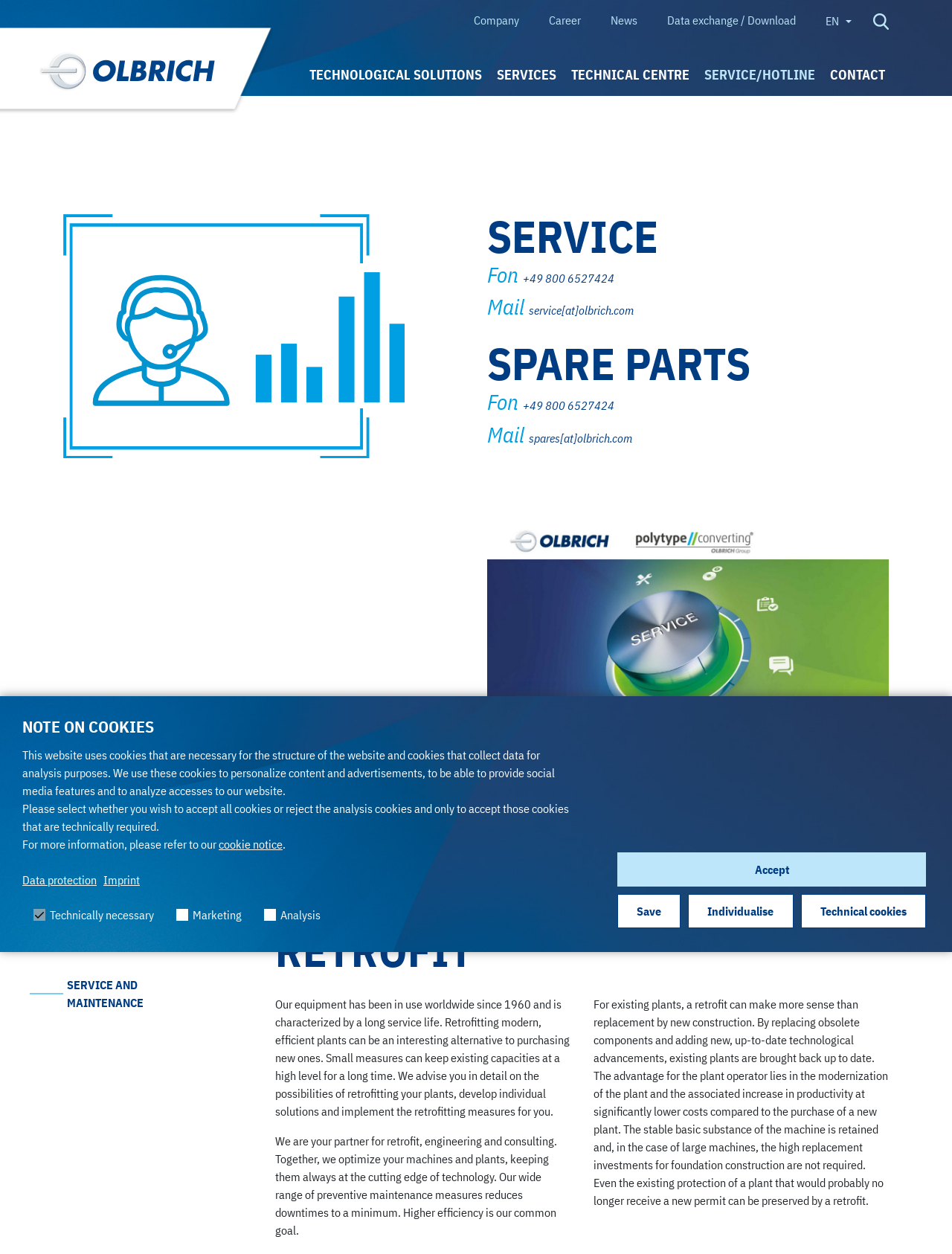Find the bounding box coordinates of the area that needs to be clicked in order to achieve the following instruction: "Go to 'NooeBerlin' page". The coordinates should be specified as four float numbers between 0 and 1, i.e., [left, top, right, bottom].

None